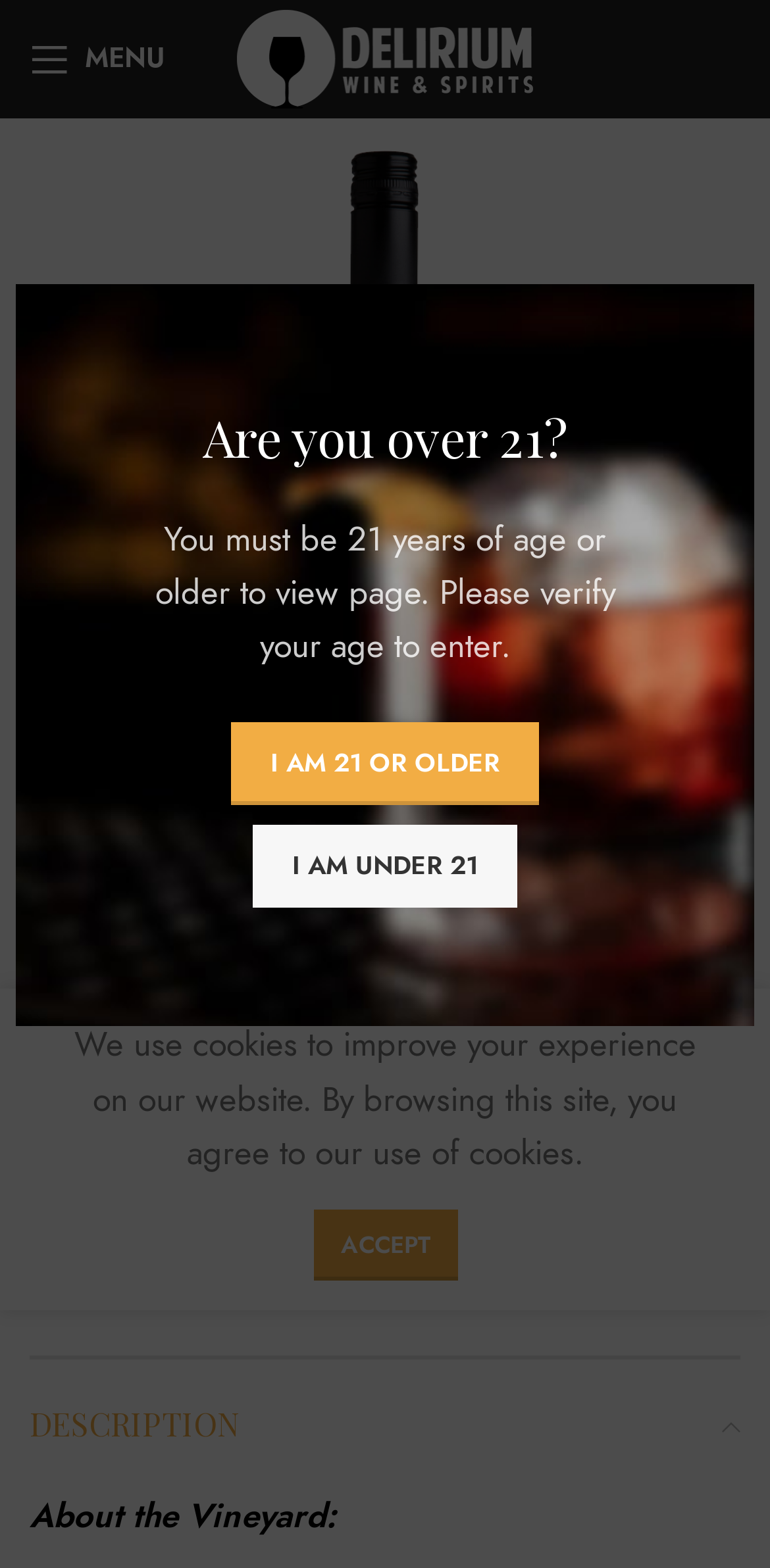Please determine the bounding box coordinates of the element to click in order to execute the following instruction: "Go to home page". The coordinates should be four float numbers between 0 and 1, specified as [left, top, right, bottom].

[0.038, 0.581, 0.192, 0.614]